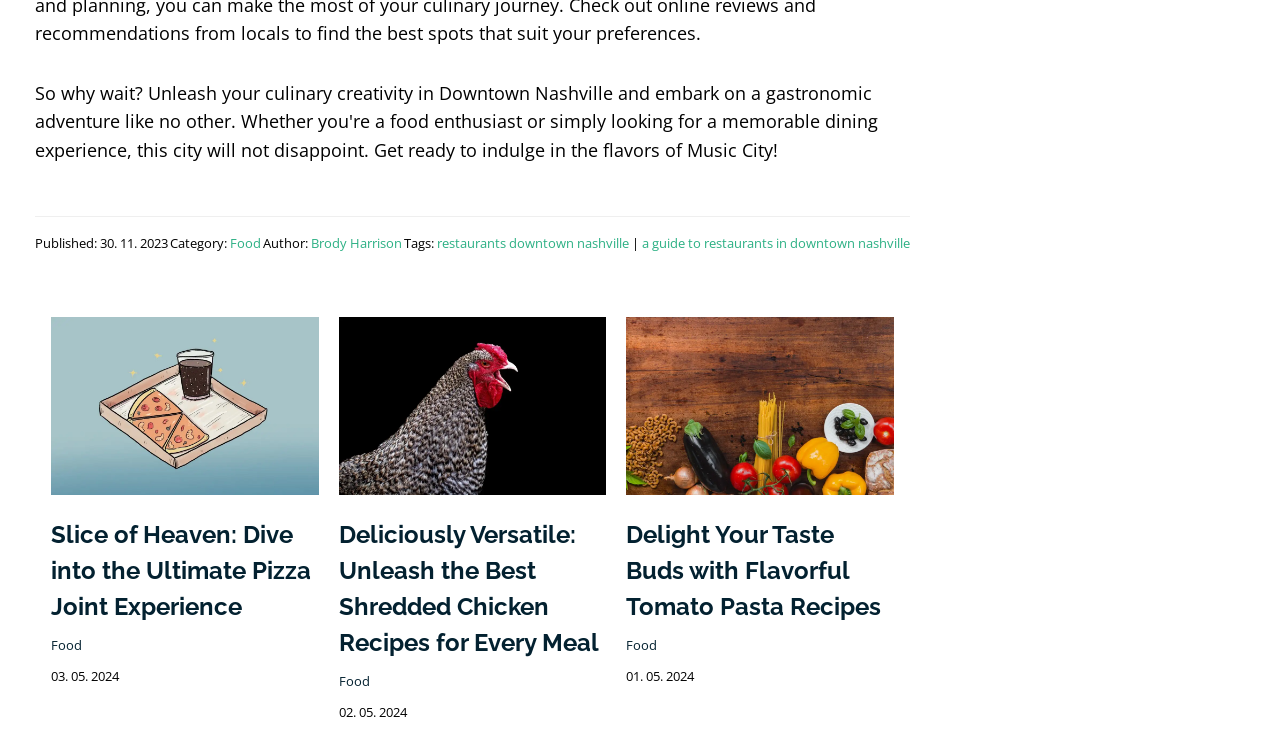What is the title of the third article?
Give a detailed response to the question by analyzing the screenshot.

The title of the third article can be found by looking at the heading element with the text 'Delight Your Taste Buds with Flavorful Tomato Pasta Recipes' and bounding box coordinates [0.489, 0.694, 0.698, 0.839] within the third article element.